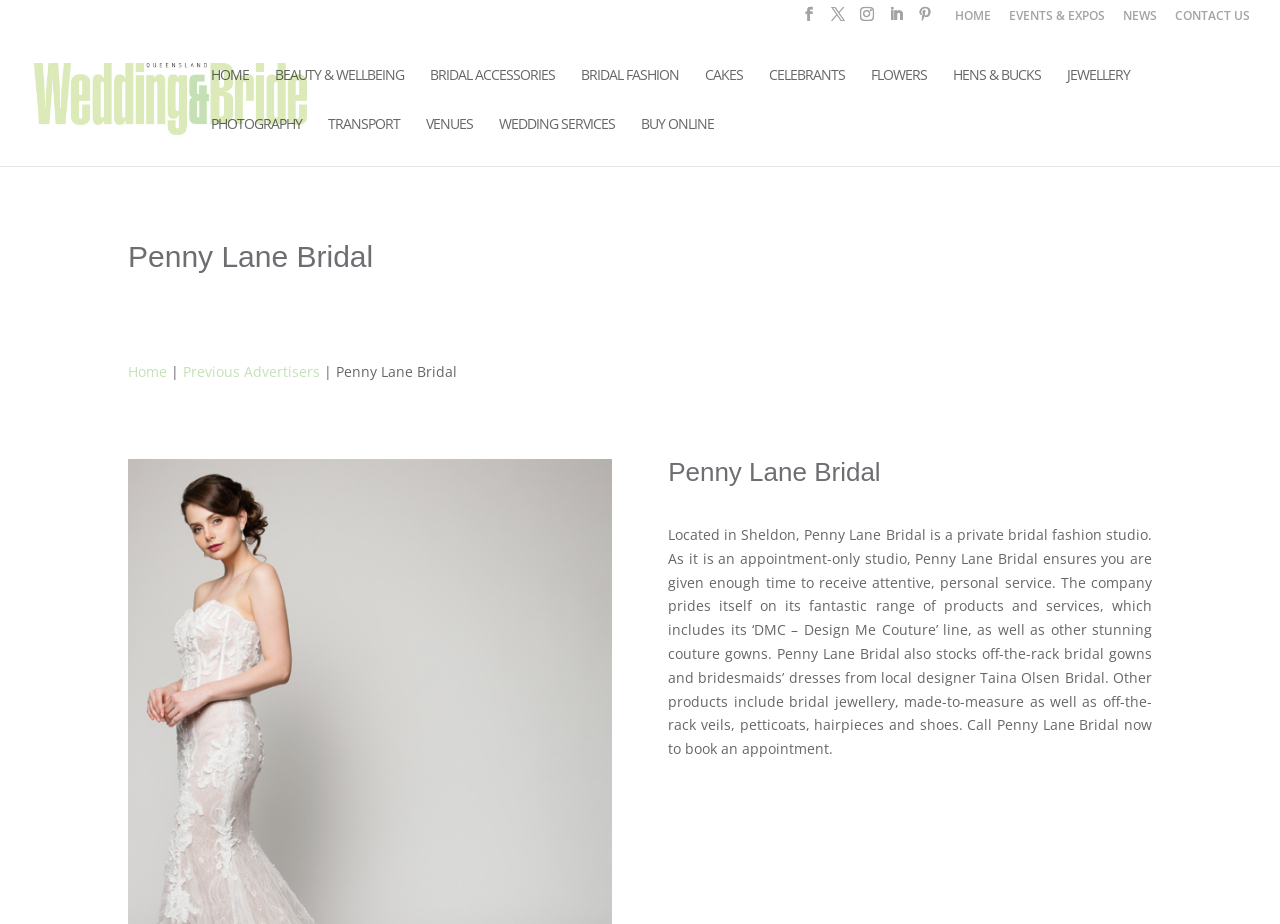Please provide a detailed answer to the question below by examining the image:
What is the bounding box coordinate of the 'HOME' link?

I found the answer by looking at the link element with the text 'HOME' and its corresponding bounding box coordinates.